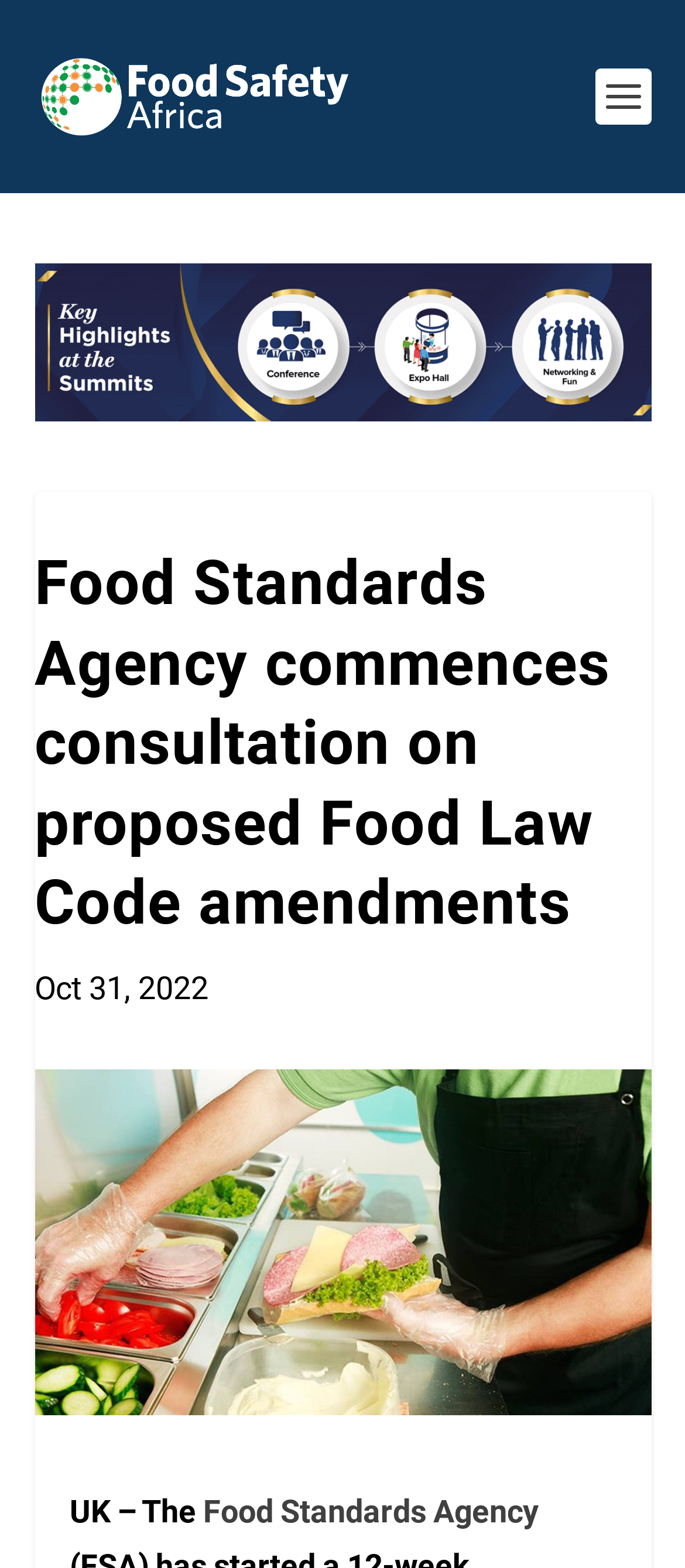What is the date of the article?
Using the image, elaborate on the answer with as much detail as possible.

I found the date of the article by looking at the StaticText element with the content 'Oct 31, 2022' which is located at the bounding box coordinates [0.05, 0.618, 0.304, 0.642].